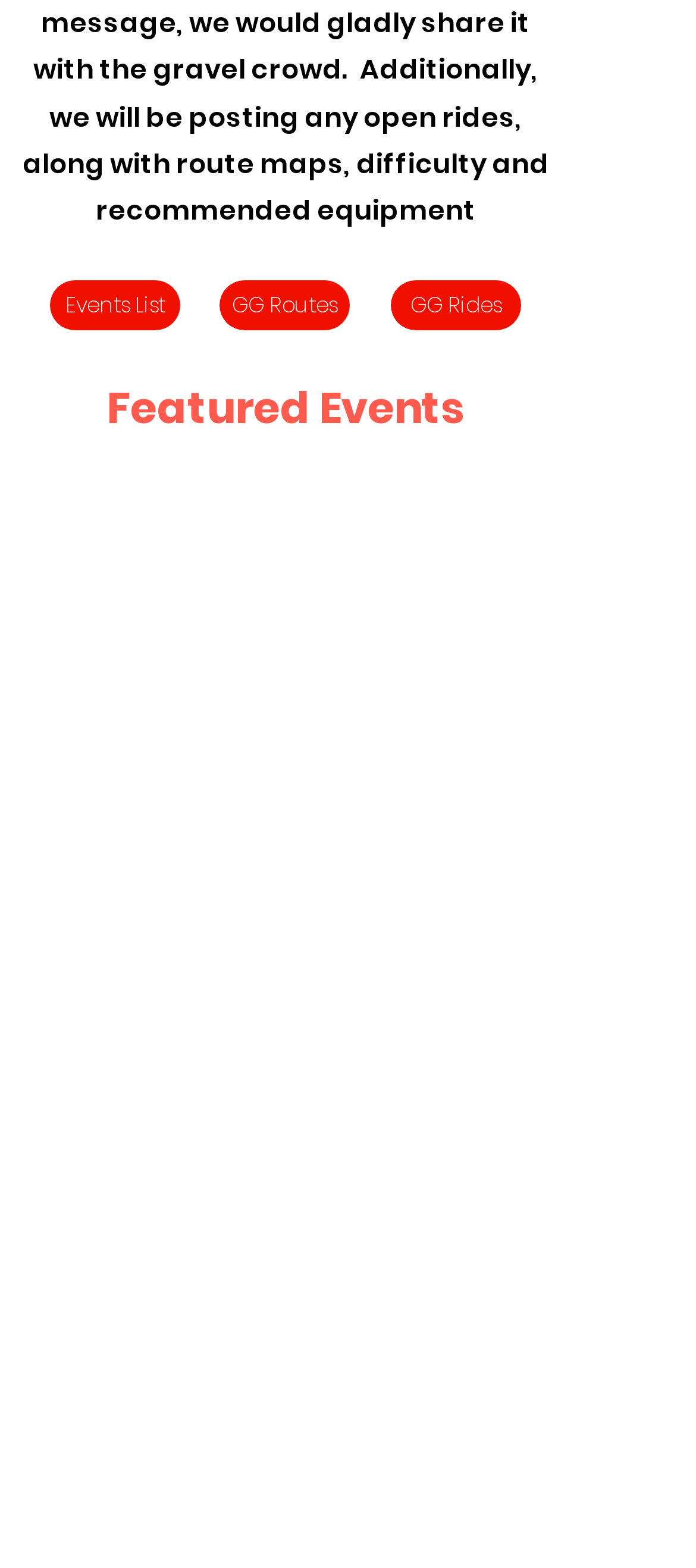Please examine the image and provide a detailed answer to the question: What is the purpose of the 'Next' button?

The 'Next' button is located beside the 'Previous' button, and it is likely used to navigate to the next event in the list, similar to how the 'Previous' button is used to navigate to the previous event.